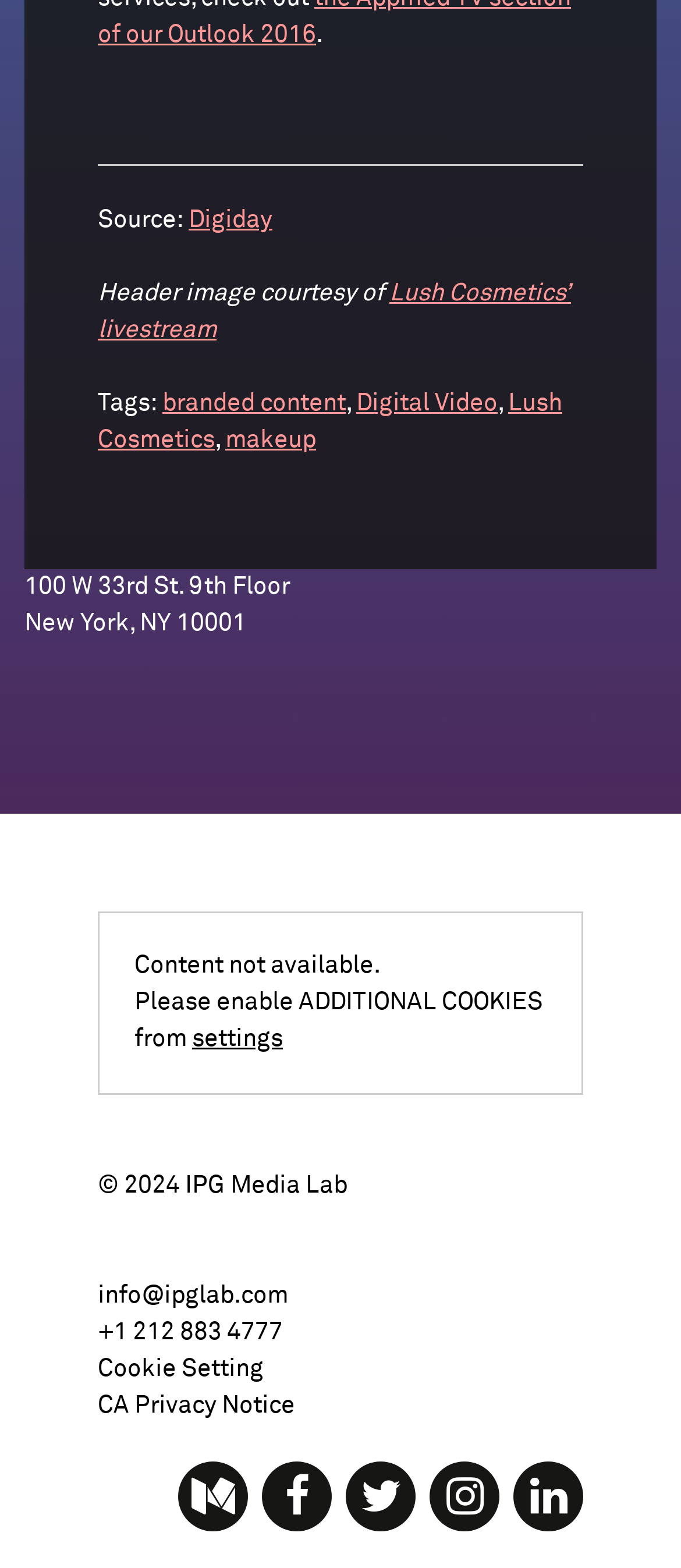Point out the bounding box coordinates of the section to click in order to follow this instruction: "Visit the Lush Cosmetics’ livestream".

[0.144, 0.179, 0.838, 0.218]